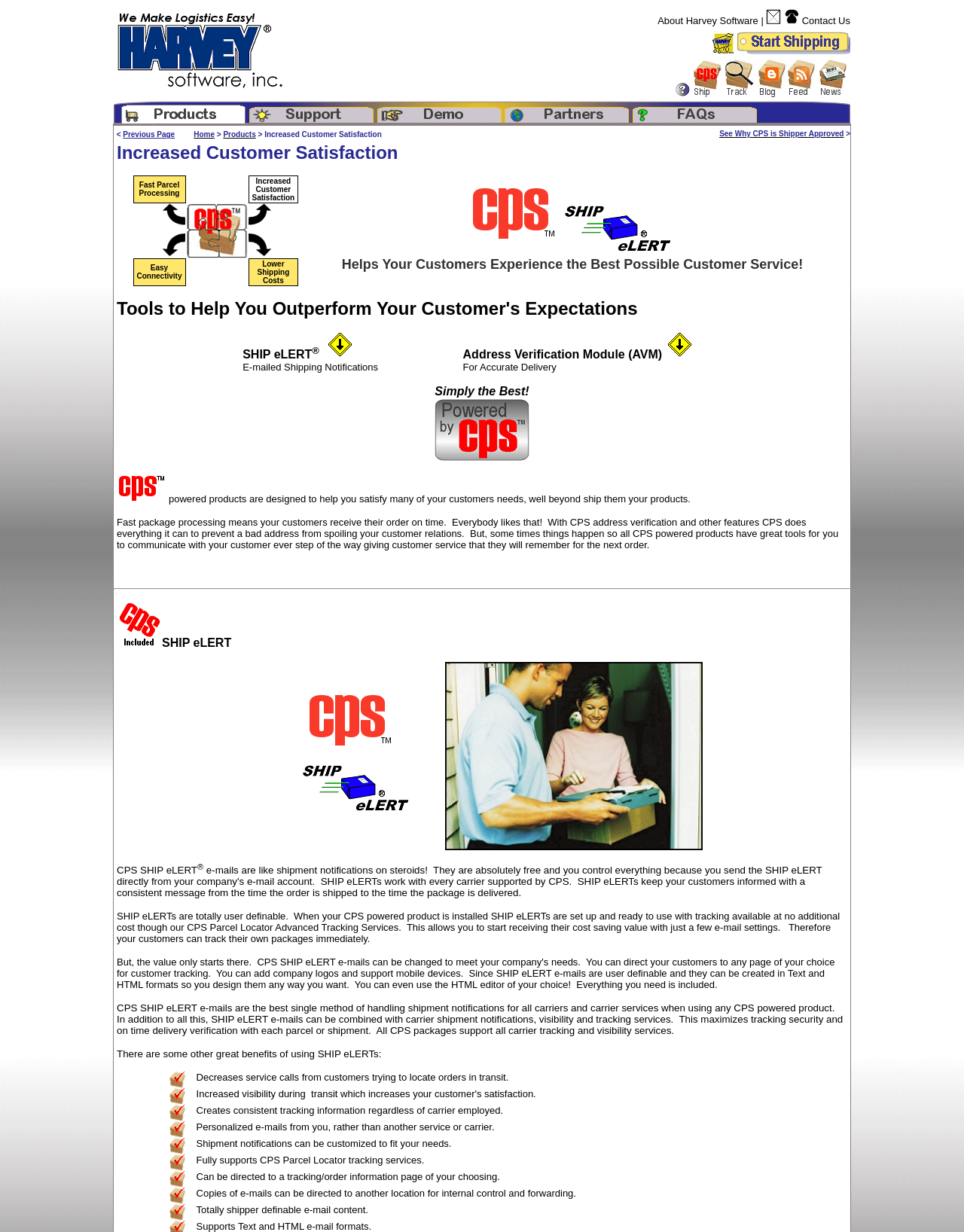Refer to the image and provide an in-depth answer to the question:
How many links are in the top navigation menu?

I found the answer by counting the links in the top navigation menu, which are: About Harvey Software, Email Harvey Software, Contact Harvey Software, Contact Us, Purchase CPS Shipping Supplies On-Line, Start Shipping with CPS Powered Shipping Software Today, and Help.